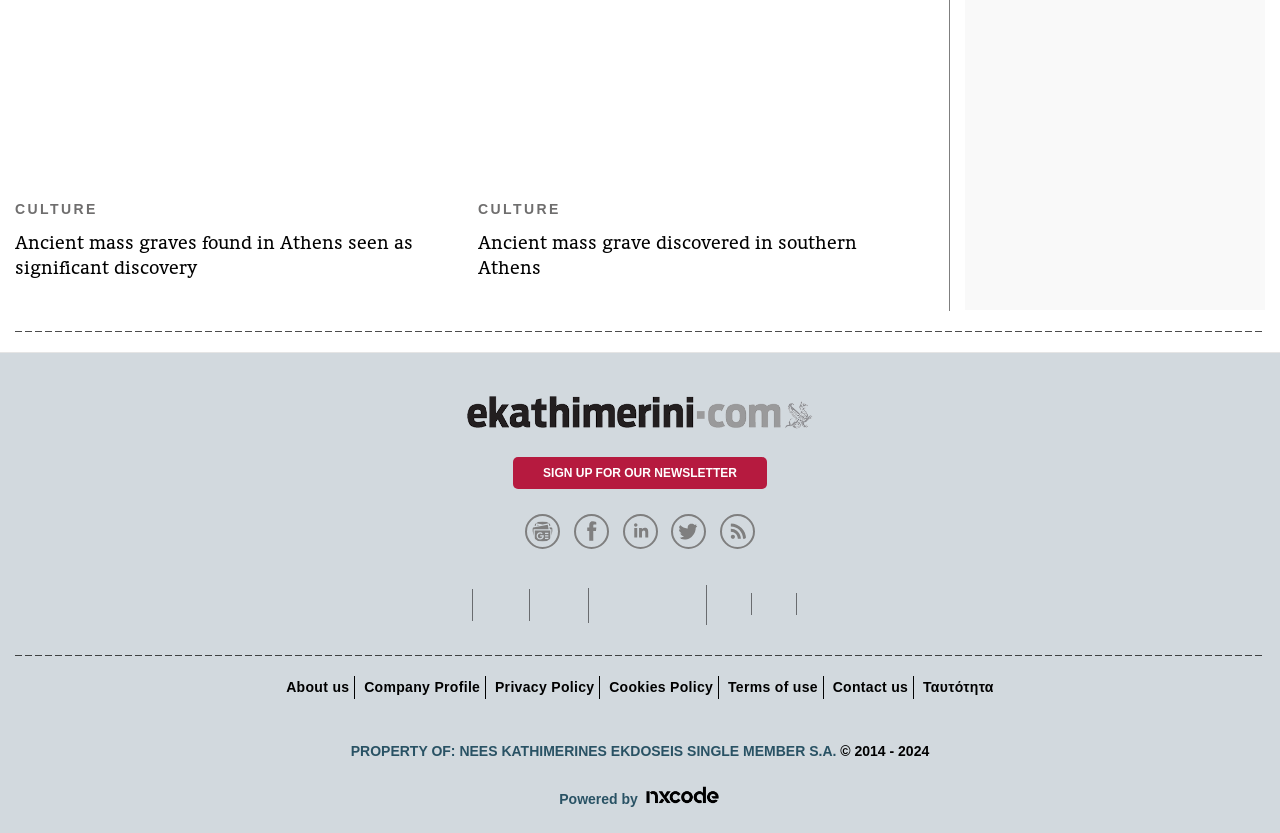Respond with a single word or phrase to the following question:
What is the name of the website's newsletter?

SIGN UP FOR OUR NEWSLETTER